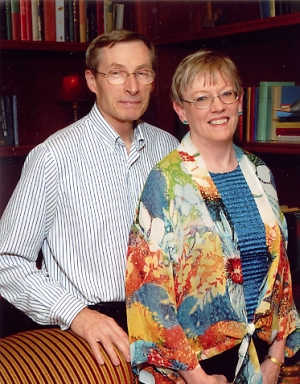Provide a brief response to the question using a single word or phrase: 
Where are Calvin and Connie's gardening endeavors located?

Kingwood, Texas